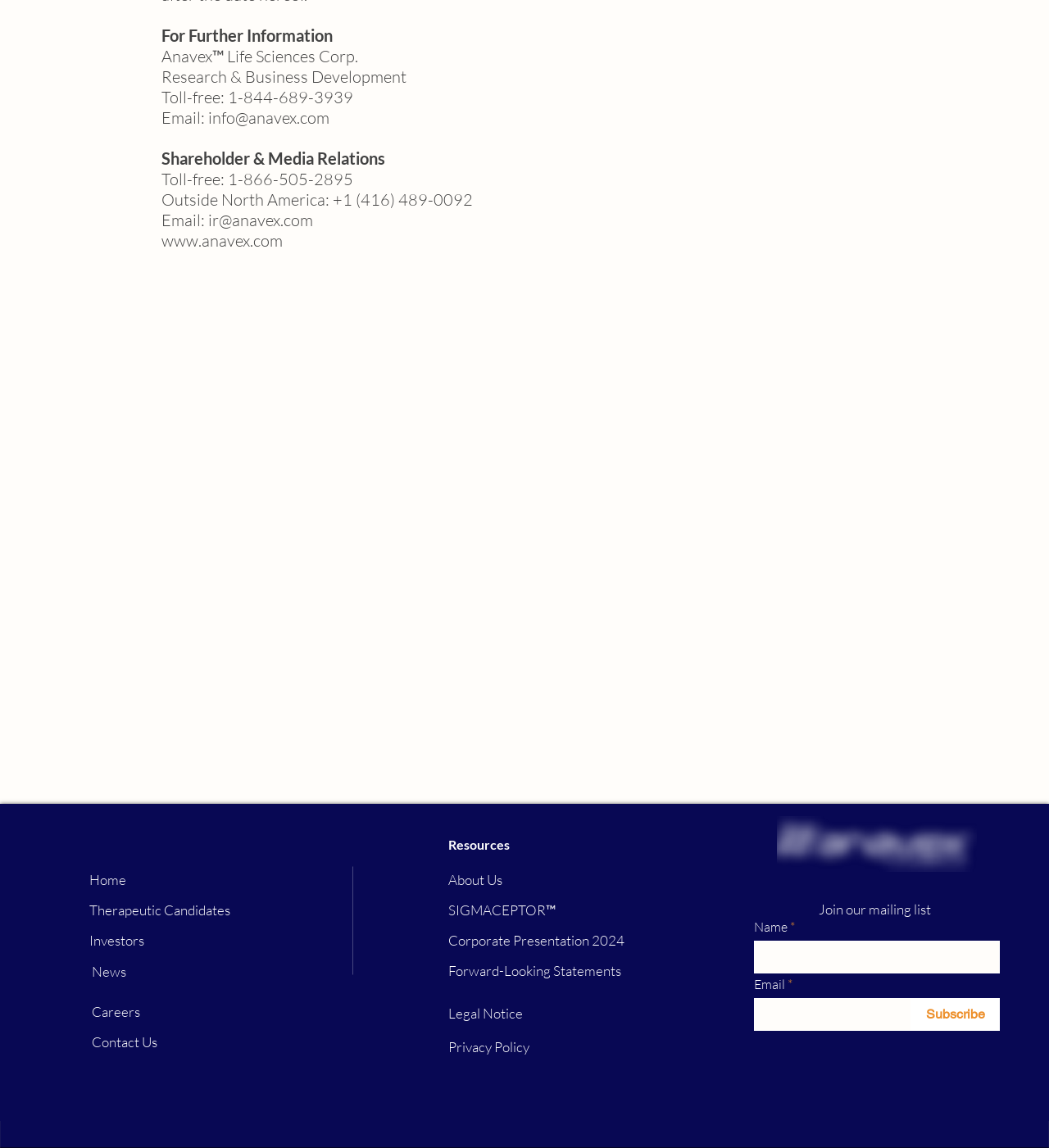Use a single word or phrase to respond to the question:
What is the toll-free number for shareholder and media relations?

1-866-505-2895